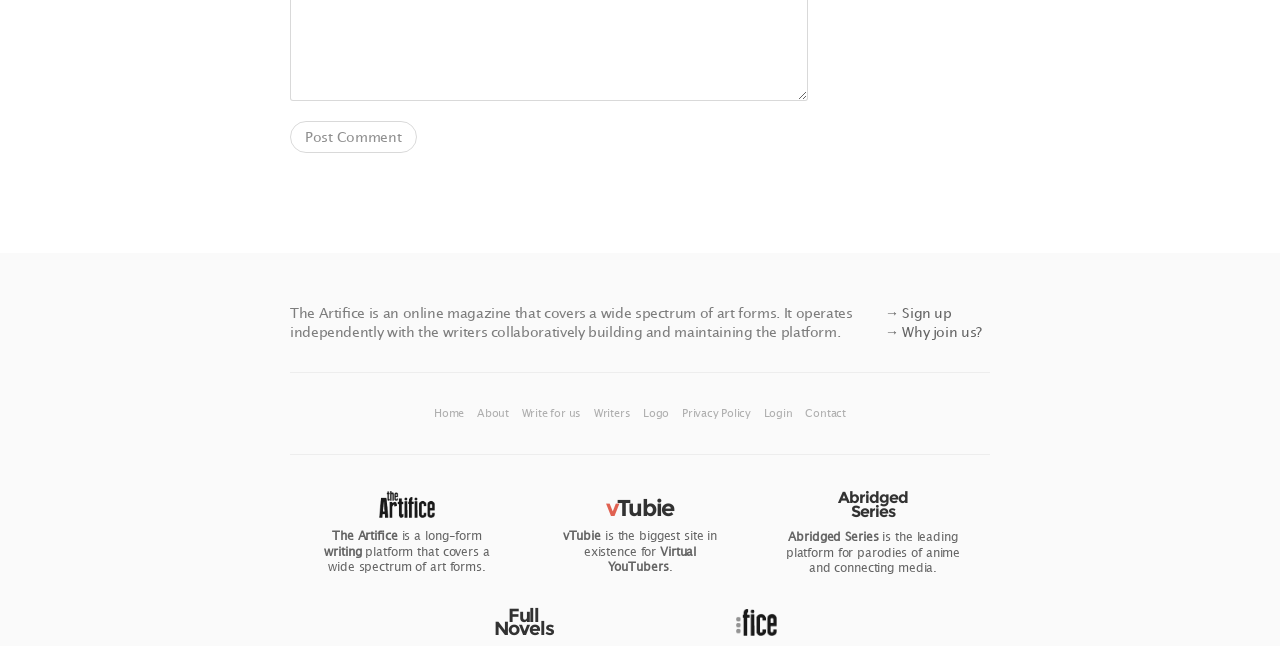Could you highlight the region that needs to be clicked to execute the instruction: "Read about the 'Privacy Policy'"?

[0.533, 0.628, 0.589, 0.648]